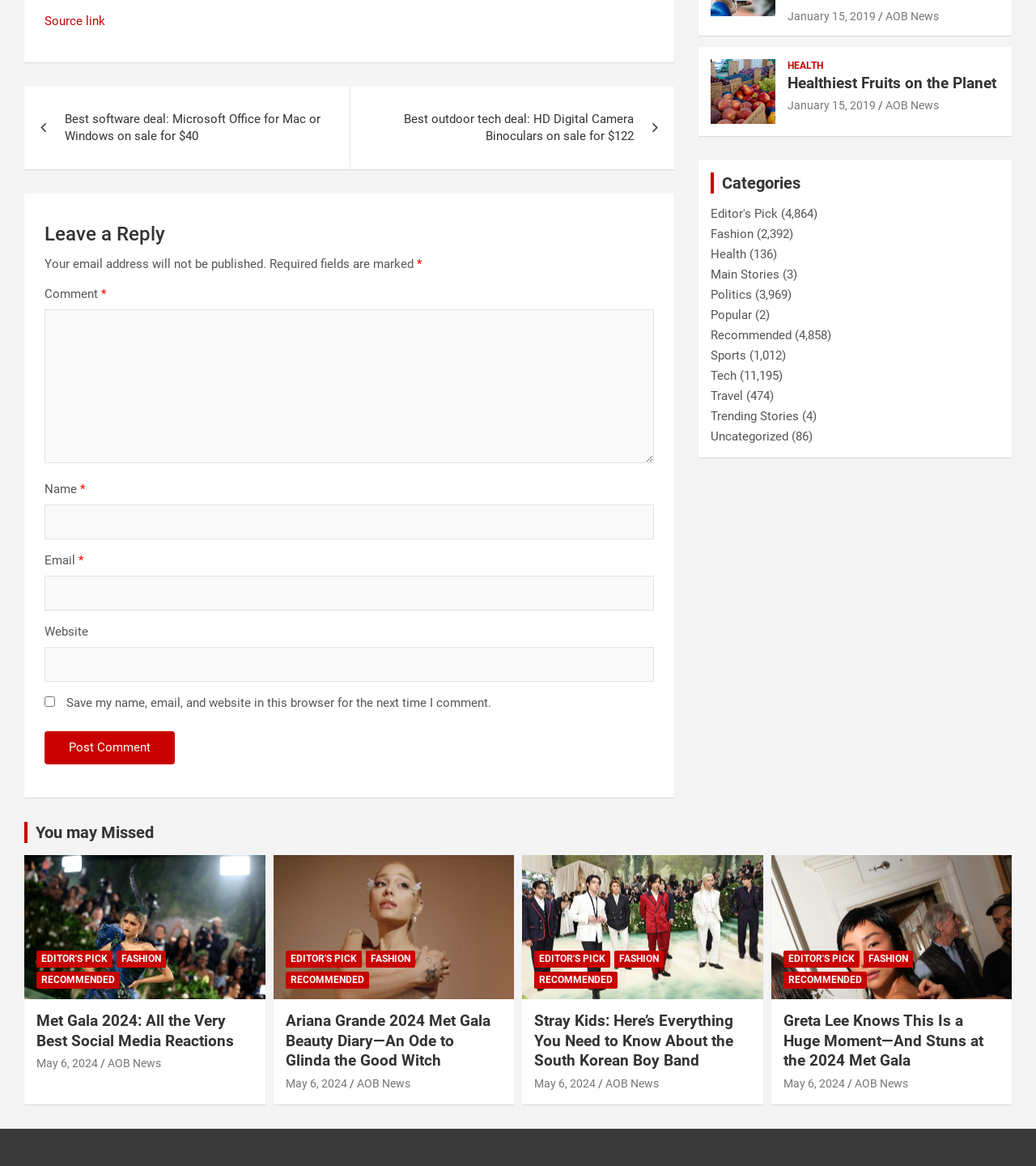Can you show the bounding box coordinates of the region to click on to complete the task described in the instruction: "Click the email link to join the group"?

None